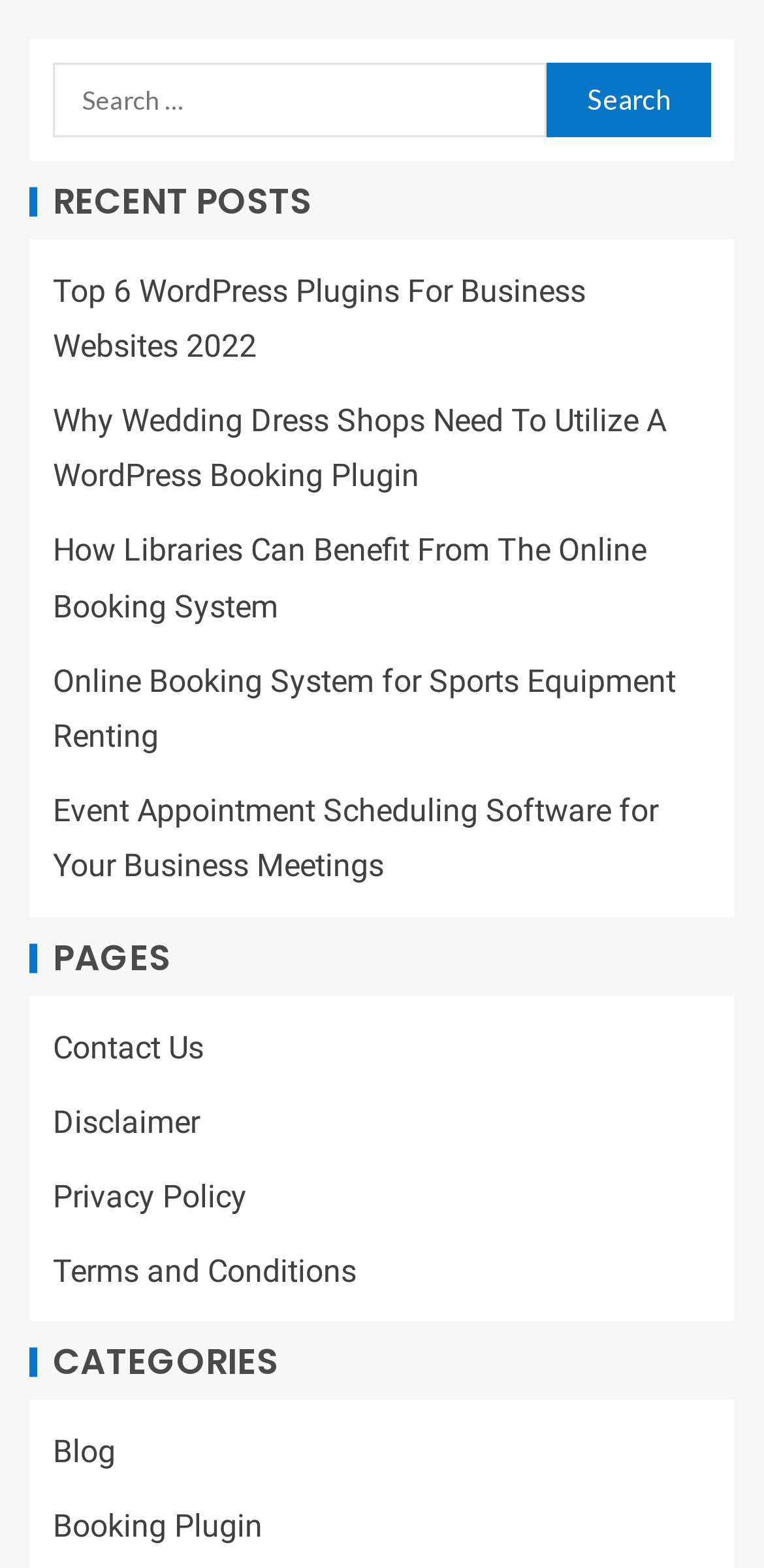Please specify the bounding box coordinates of the clickable region to carry out the following instruction: "browse Blog category". The coordinates should be four float numbers between 0 and 1, in the format [left, top, right, bottom].

[0.069, 0.914, 0.151, 0.938]